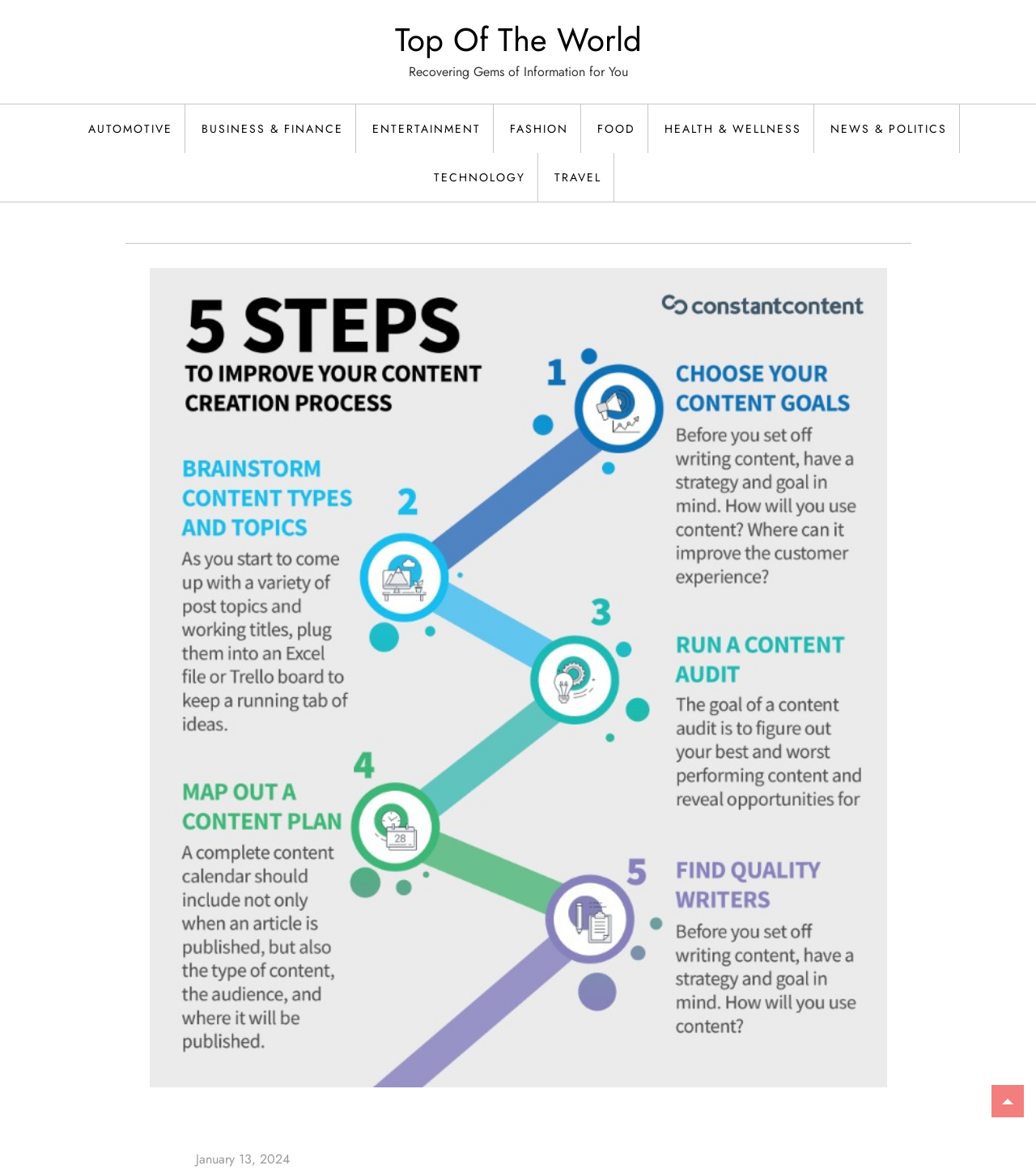Using the element description parent_node: Skip to content, predict the bounding box coordinates for the UI element. Provide the coordinates in (top-left x, top-left y, bottom-right x, bottom-right y) format with values ranging from 0 to 1.

[0.957, 0.924, 0.988, 0.952]